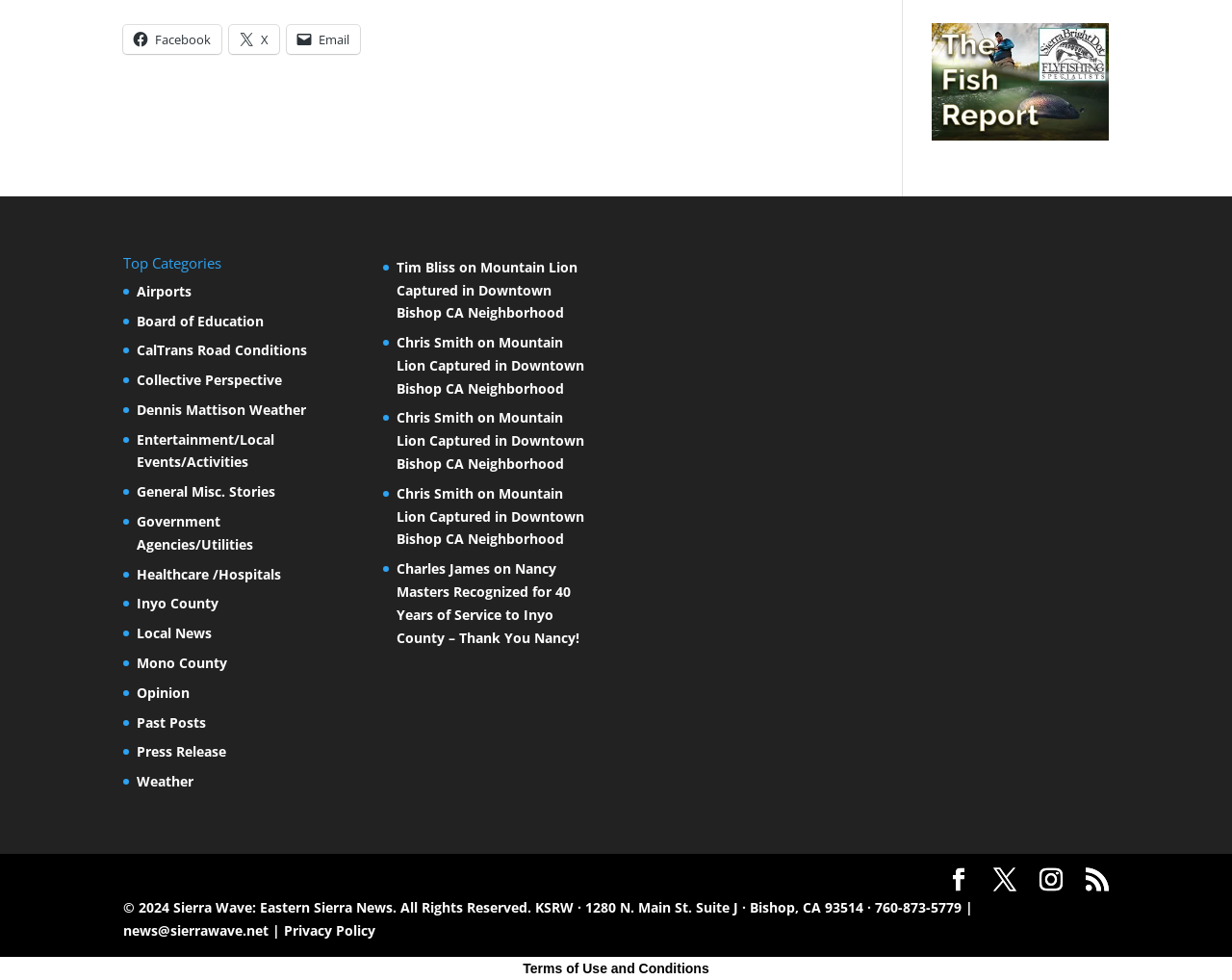Kindly determine the bounding box coordinates for the clickable area to achieve the given instruction: "Explore Imogen's portfolio".

None